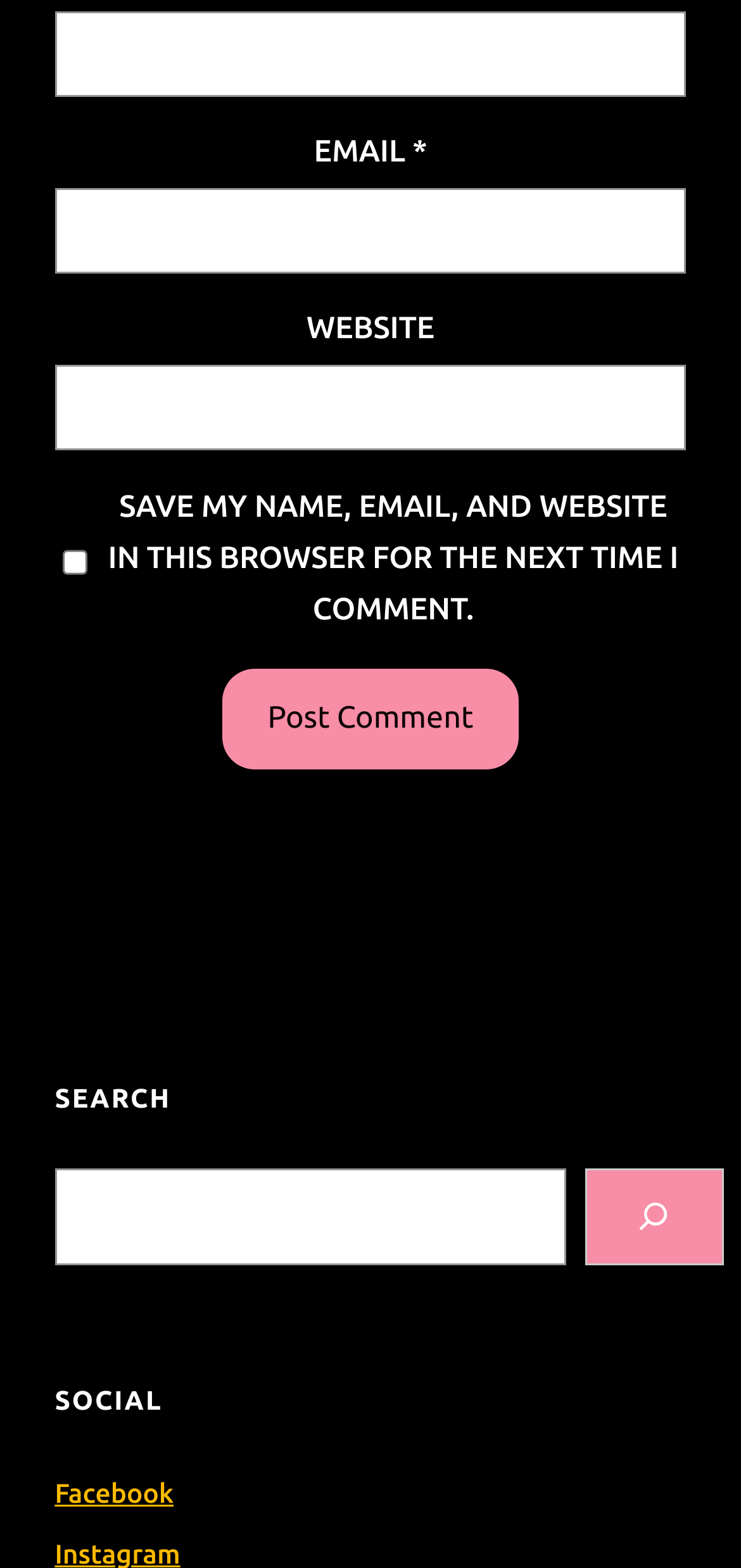Please locate the clickable area by providing the bounding box coordinates to follow this instruction: "Type your website".

[0.074, 0.232, 0.926, 0.288]